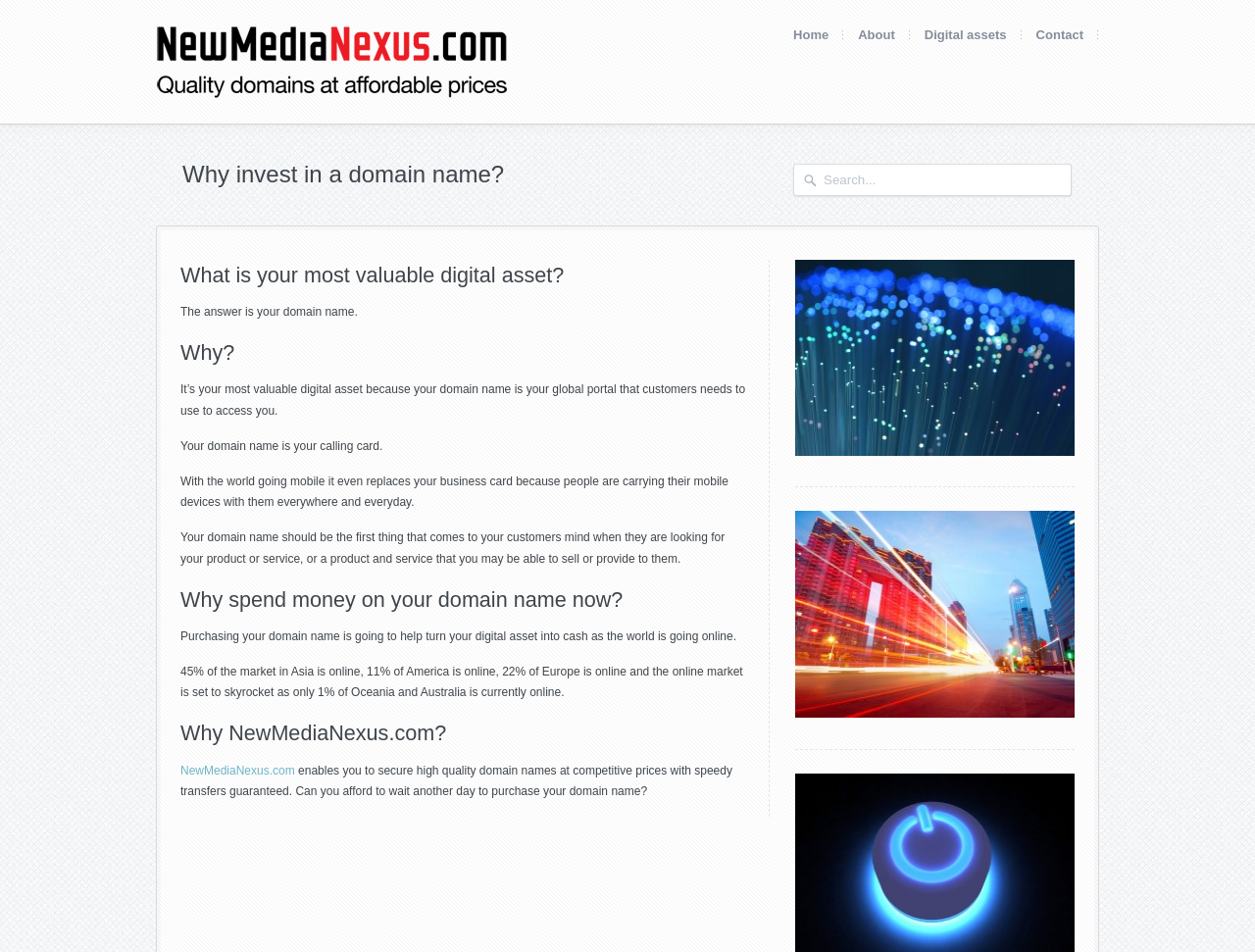From the webpage screenshot, identify the region described by input value="Search..." name="s" value="Search...". Provide the bounding box coordinates as (top-left x, top-left y, bottom-right x, bottom-right y), with each value being a floating point number between 0 and 1.

[0.633, 0.173, 0.85, 0.205]